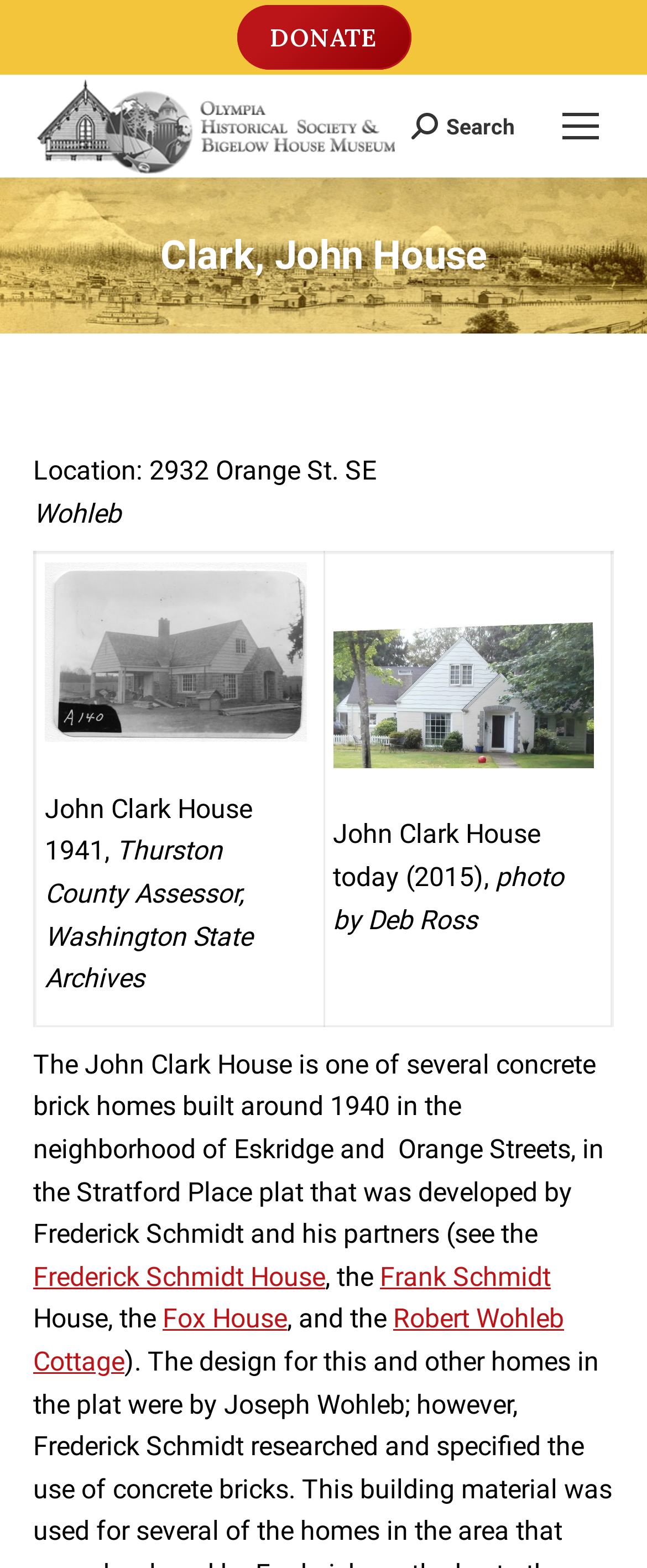Specify the bounding box coordinates of the area to click in order to execute this command: 'read more about sports'. The coordinates should consist of four float numbers ranging from 0 to 1, and should be formatted as [left, top, right, bottom].

None